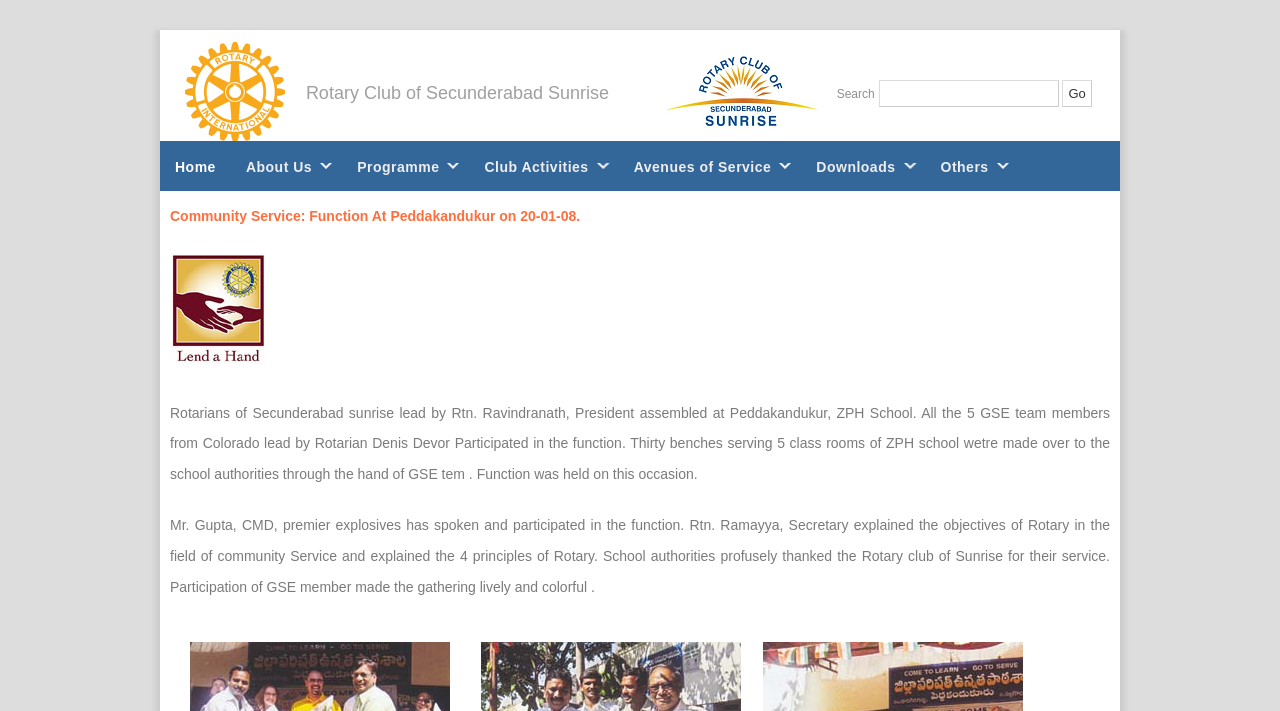Please provide the bounding box coordinates for the element that needs to be clicked to perform the instruction: "View About Us page". The coordinates must consist of four float numbers between 0 and 1, formatted as [left, top, right, bottom].

[0.18, 0.198, 0.267, 0.269]